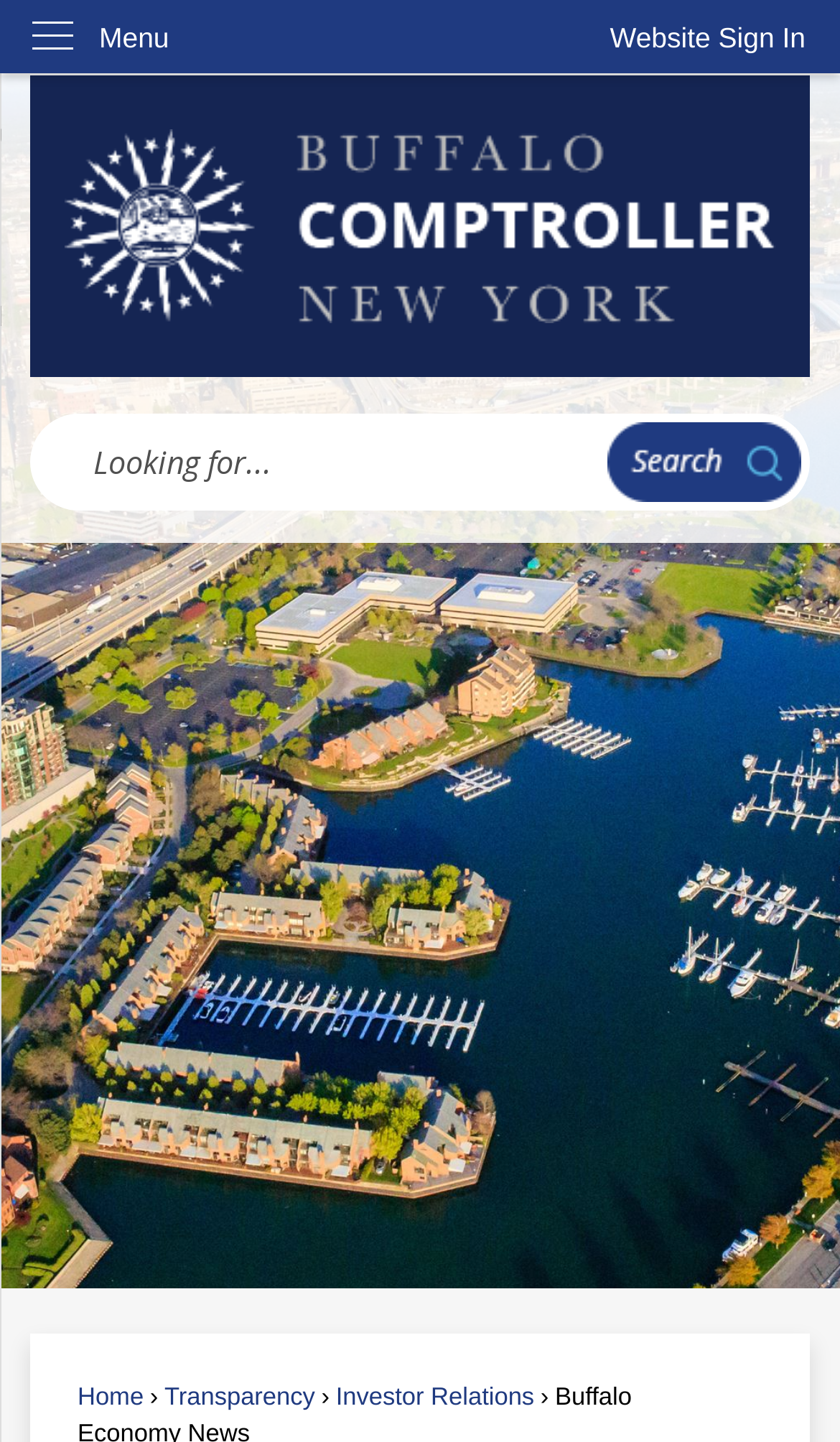What is the image at the top left corner?
Carefully analyze the image and provide a thorough answer to the question.

The image at the top left corner is a 'Home page' image, which can be inferred from the image's text and its position at the top left corner, which is a common location for a home page link or logo.